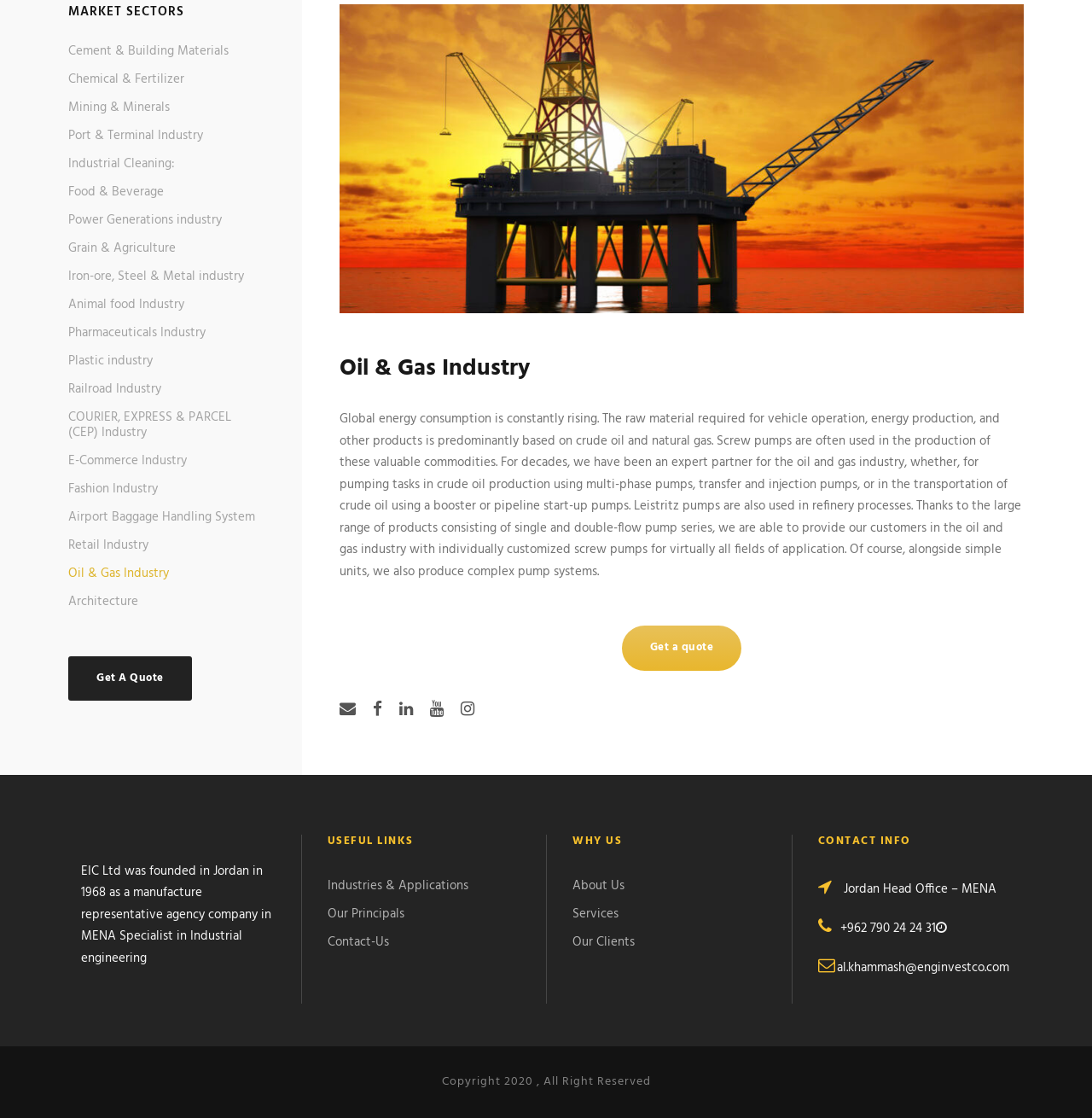Locate the bounding box of the user interface element based on this description: "Services".

[0.524, 0.808, 0.566, 0.826]